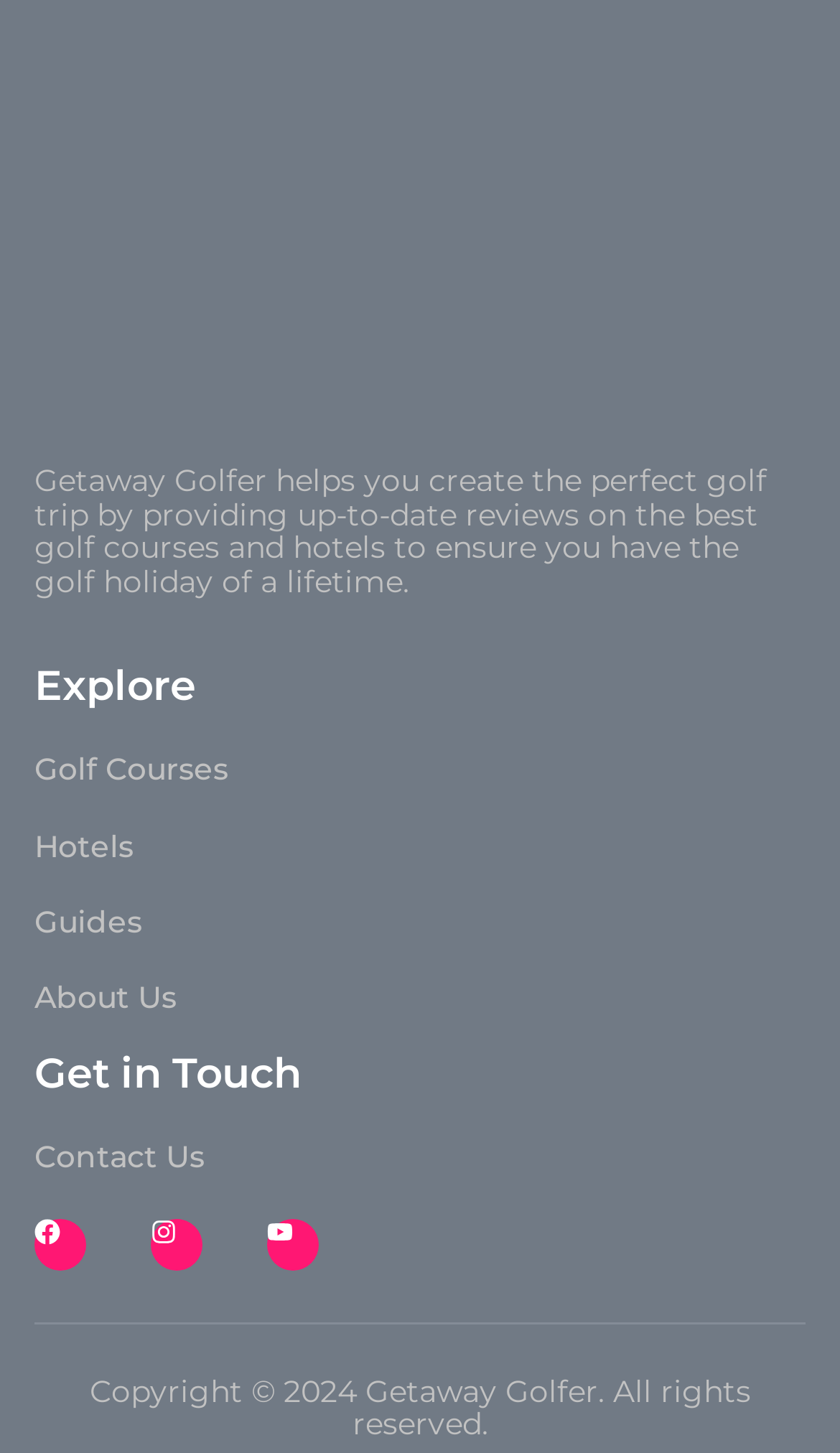Pinpoint the bounding box coordinates of the area that should be clicked to complete the following instruction: "Explore golf courses". The coordinates must be given as four float numbers between 0 and 1, i.e., [left, top, right, bottom].

[0.041, 0.519, 0.272, 0.542]